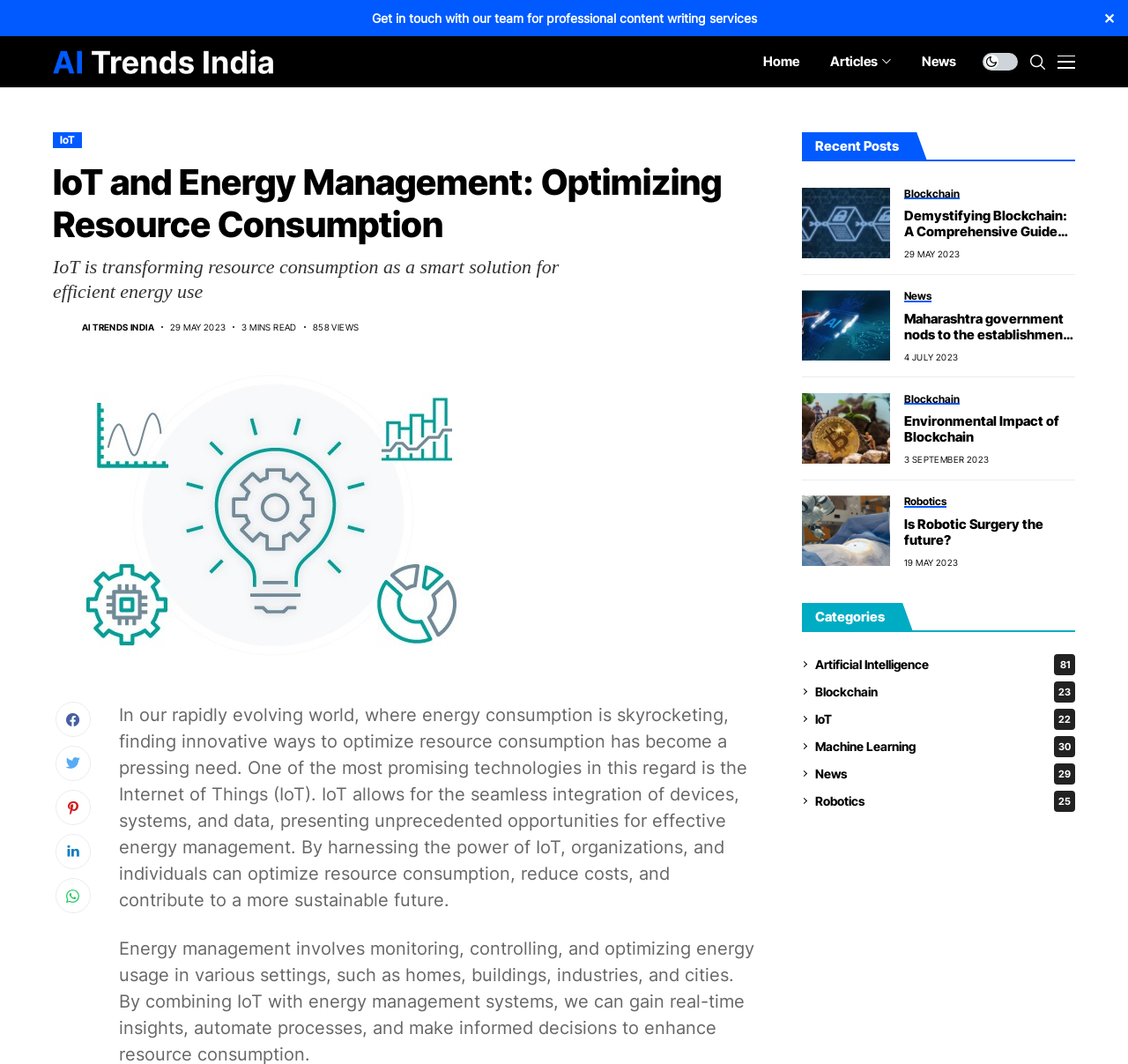Give the bounding box coordinates for the element described by: "aria-label="Environmental Impact of Blockchain"".

[0.711, 0.369, 0.789, 0.436]